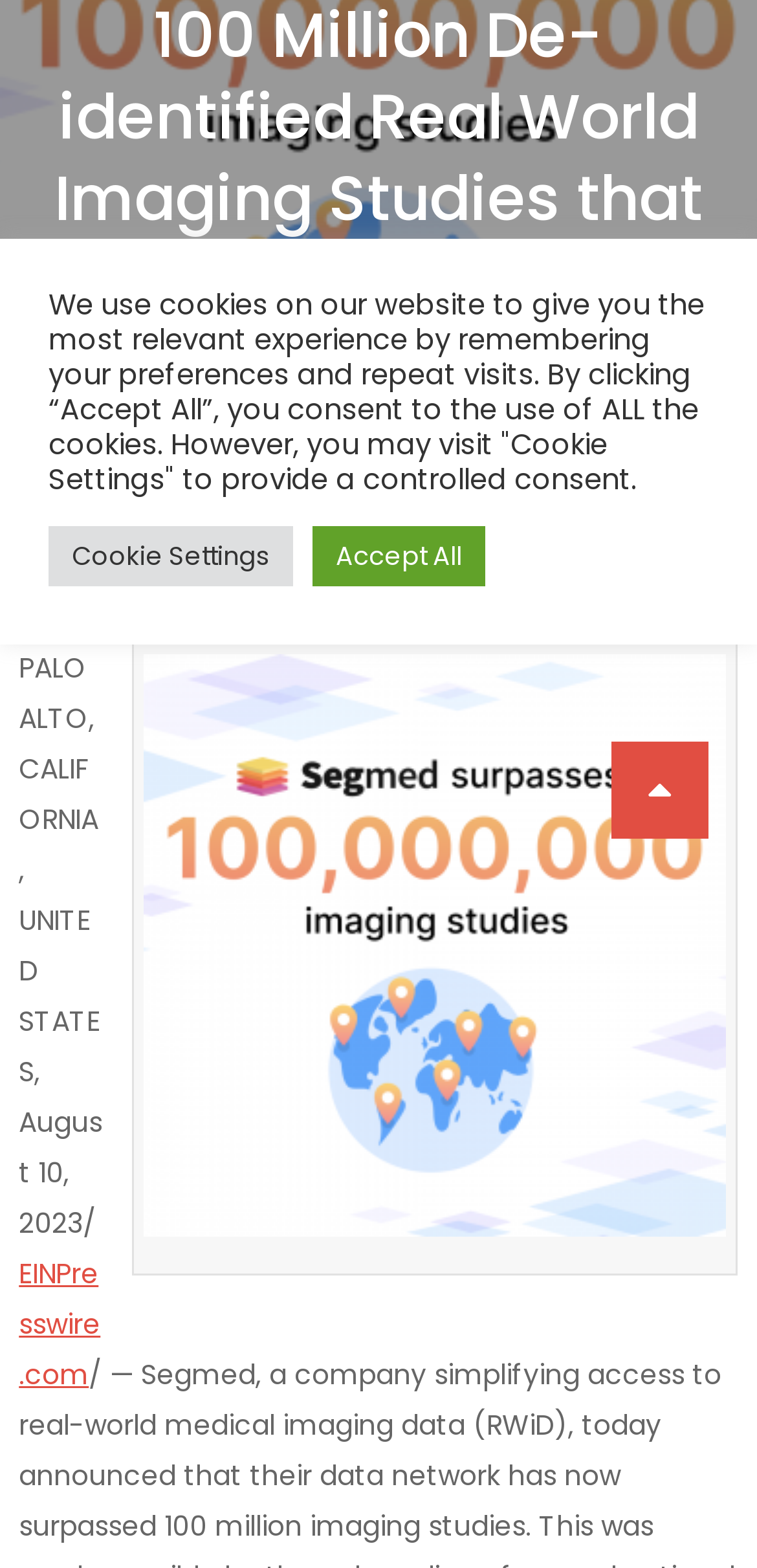Please locate the UI element described by "Cookie Settings" and provide its bounding box coordinates.

[0.064, 0.336, 0.387, 0.374]